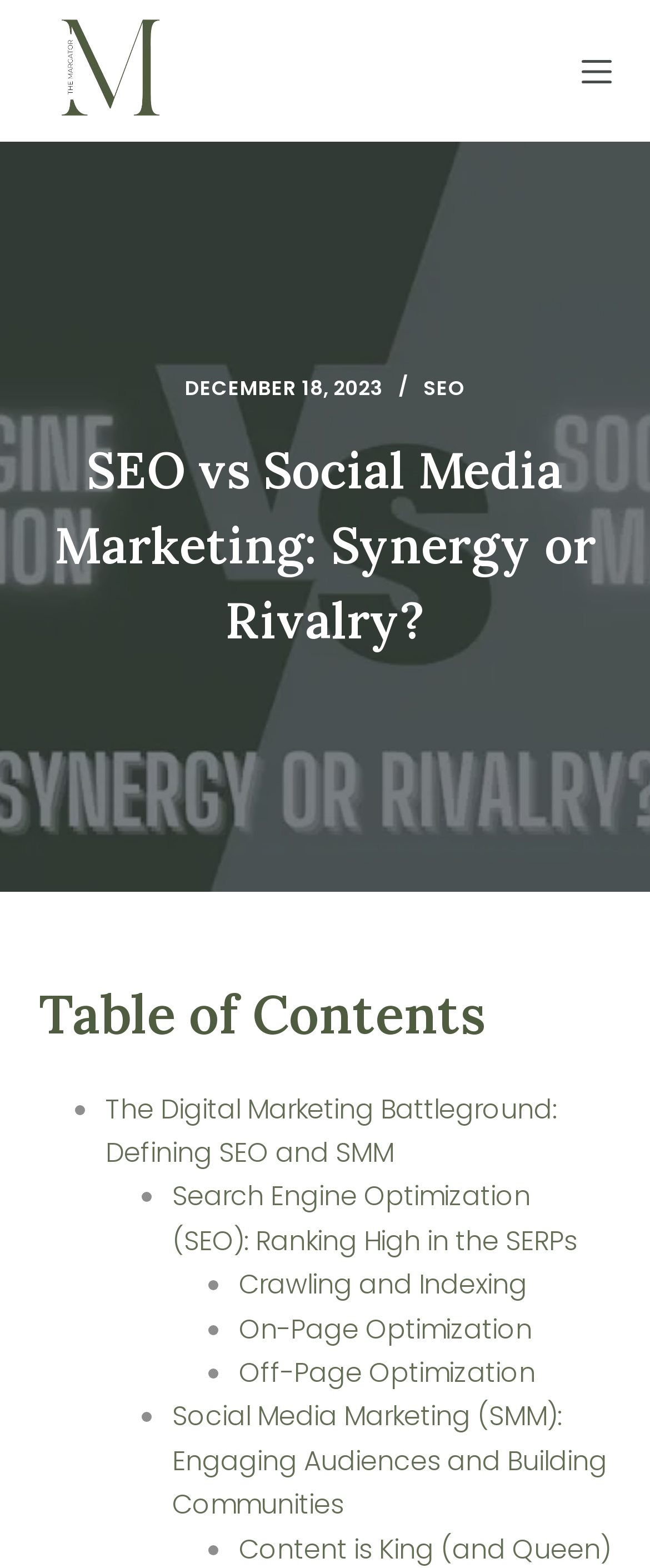What is the main topic of the article?
Identify the answer in the screenshot and reply with a single word or phrase.

SEO vs Social Media Marketing